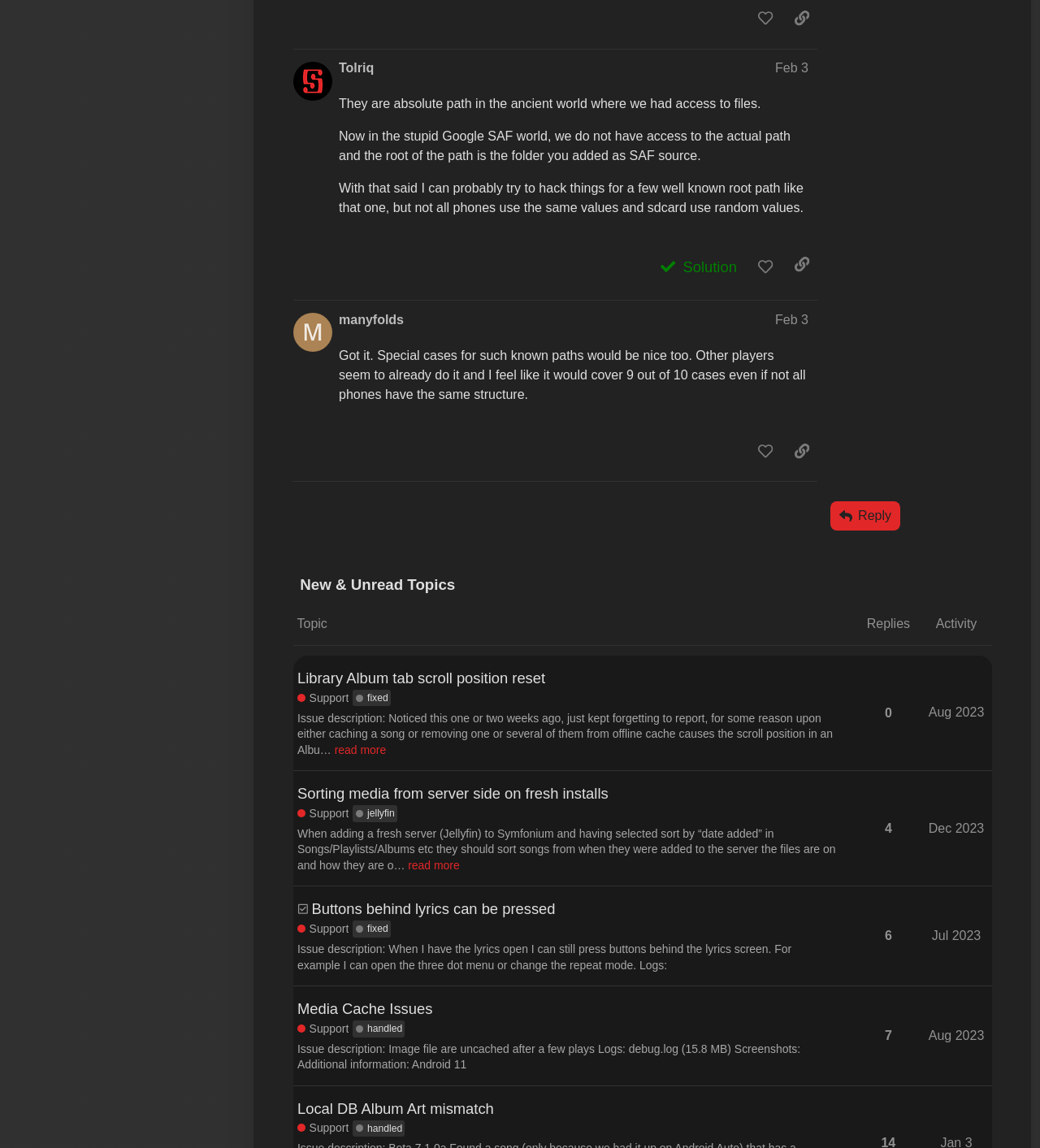Please identify the bounding box coordinates of the element's region that needs to be clicked to fulfill the following instruction: "like this post". The bounding box coordinates should consist of four float numbers between 0 and 1, i.e., [left, top, right, bottom].

[0.721, 0.22, 0.751, 0.245]